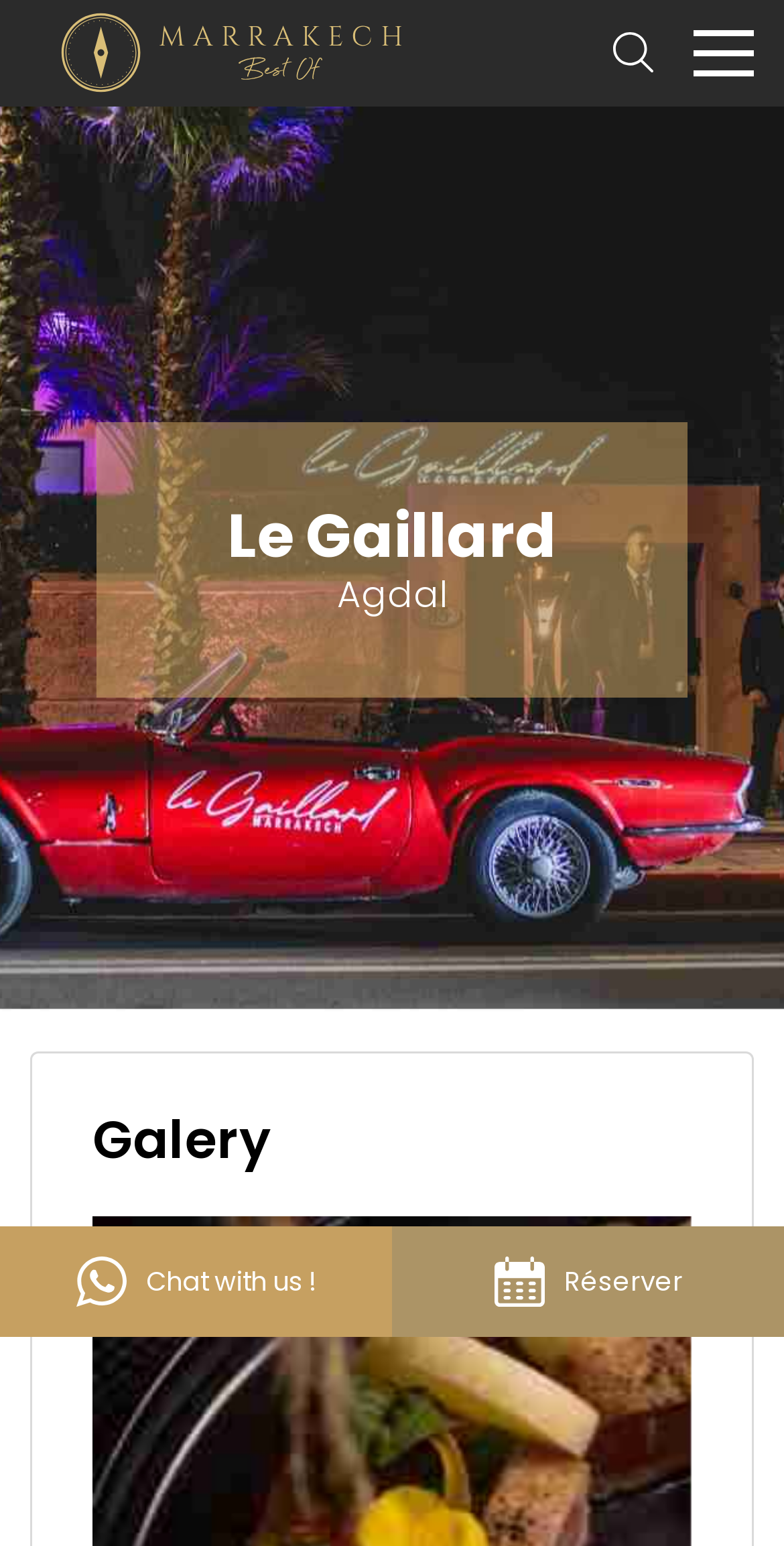What is the location of the lounge restaurant?
Provide a thorough and detailed answer to the question.

I found an image element with the text 'Marrakech Best Of' which implies that the lounge restaurant is located in Marrakech.